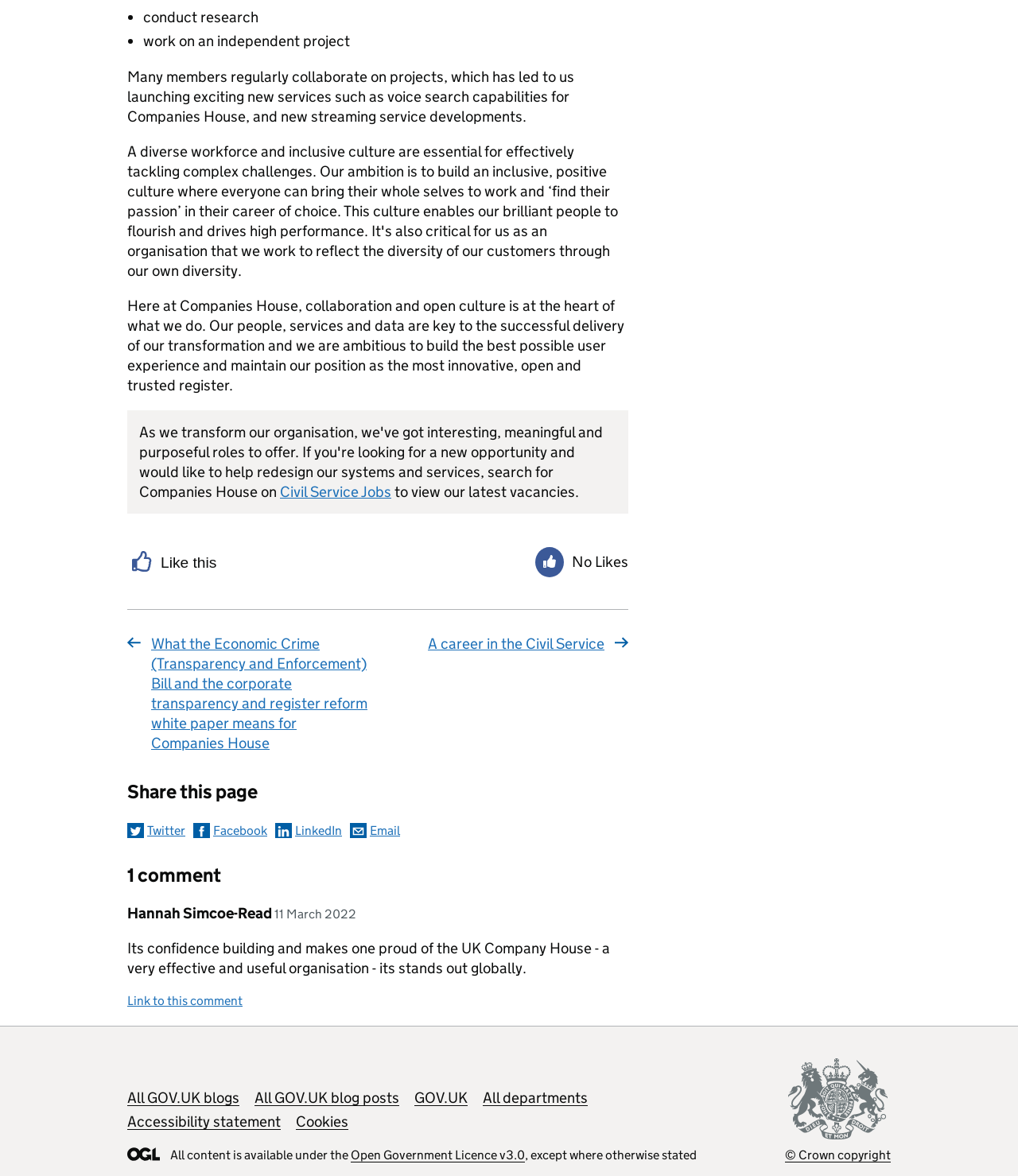How many comments are there on this page?
Based on the visual content, answer with a single word or a brief phrase.

1